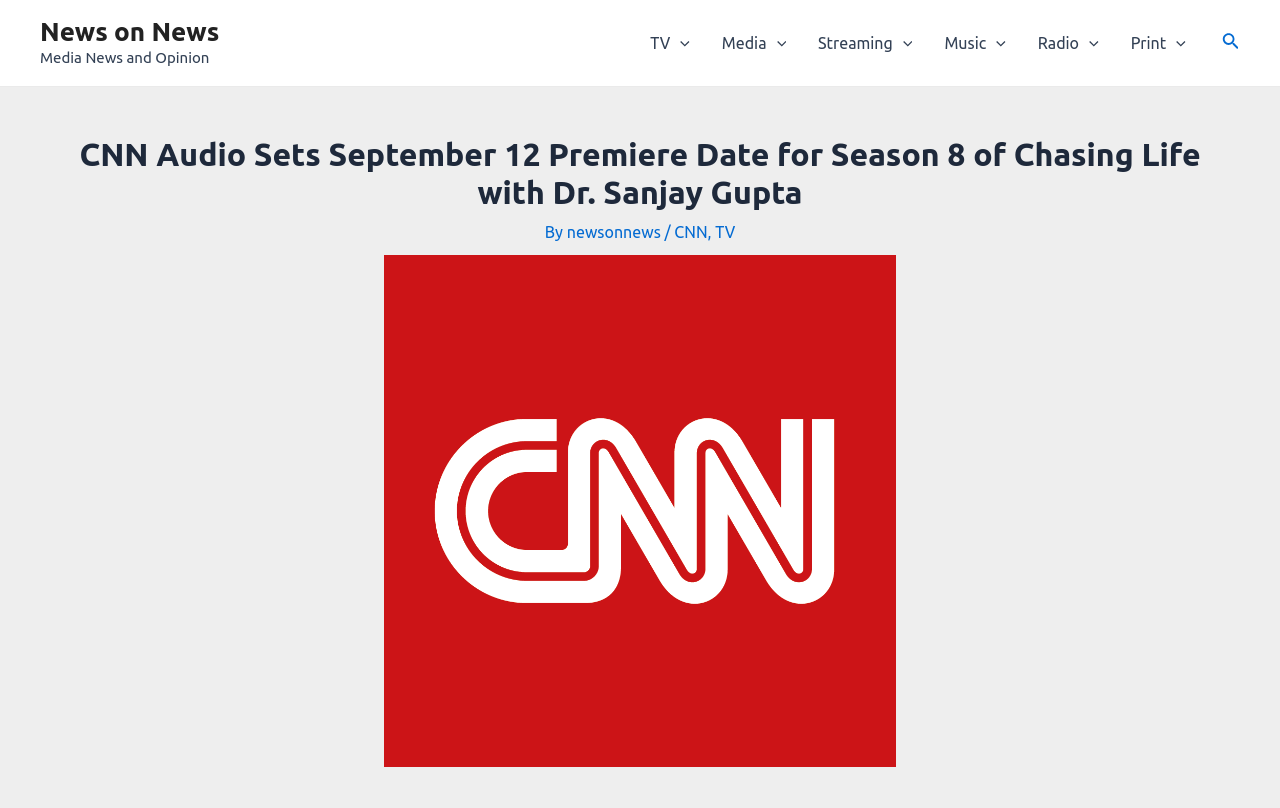What is the category of news mentioned in the navigation menu?
From the image, respond with a single word or phrase.

Media News and Opinion